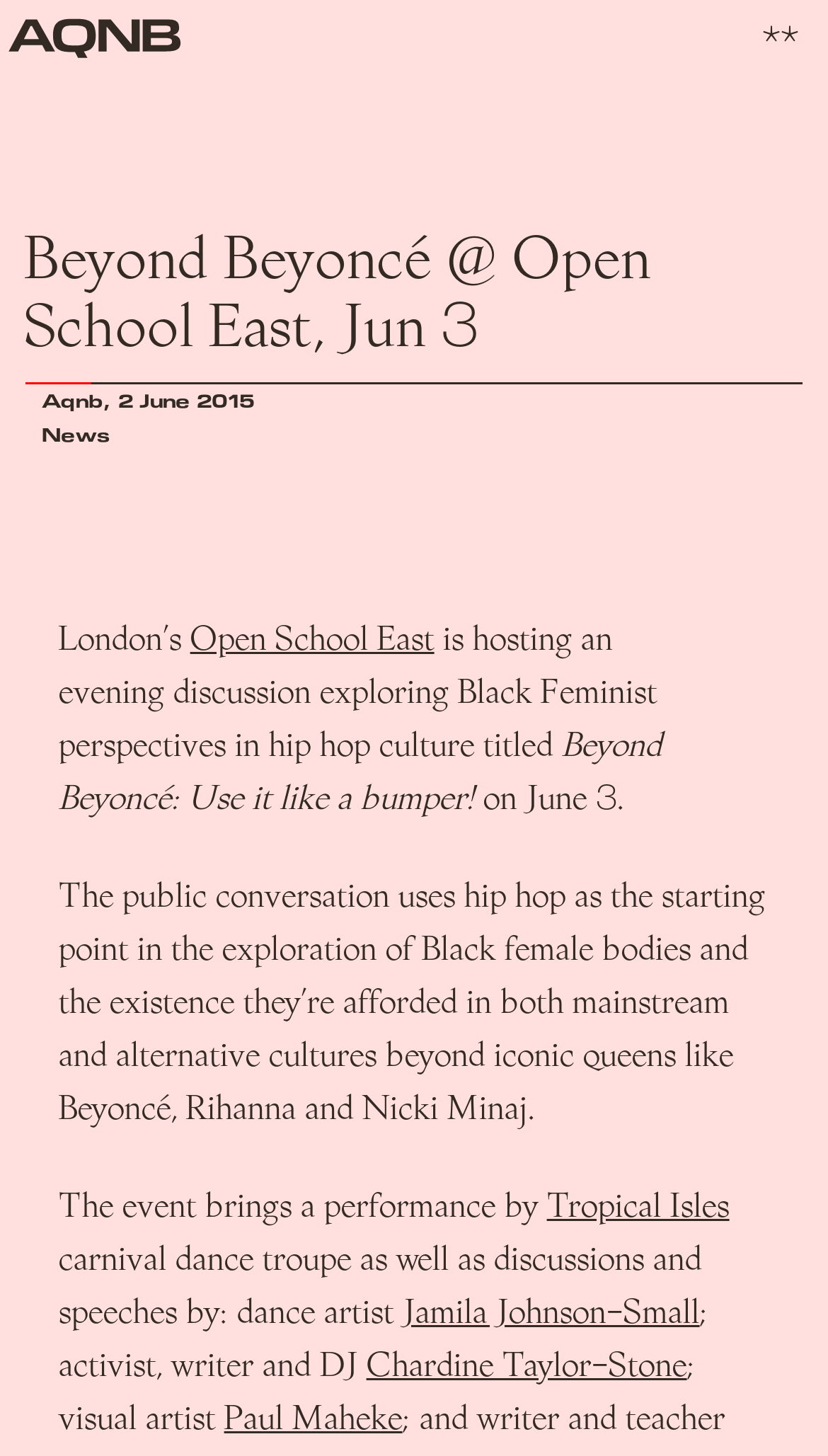Detail the various sections and features of the webpage.

The webpage appears to be an event page for a discussion titled "Beyond Beyoncé: Use it like a bumper!" hosted by London's Open School East on June 3. At the top of the page, there is a header section with a heading that displays the event title and date. Below the header, there are two links to "Aqnb" and "2 June 2015" positioned side by side, followed by a "News" label.

The main content of the page is divided into paragraphs of text. The first paragraph introduces the event, stating that it is an evening discussion exploring Black Feminist perspectives in hip hop culture. The text is positioned in the top-left section of the page, spanning about two-thirds of the page width.

Below the introductory text, there is a section that describes the event's focus on Black female bodies and their existence in mainstream and alternative cultures. This text block is positioned in the middle-left section of the page, taking up about three-quarters of the page width.

The next section announces a performance by the carnival dance troupe "Tropical Isles" and features discussions and speeches by several individuals, including dance artist Jamila Johnson-Small, activist and writer Chardine Taylor-Stone, visual artist Paul Maheke, and writer and teacher. These names are presented as links, positioned in a vertical list, with each link taking up about a quarter of the page width.

Overall, the page has a simple layout with a clear hierarchy of information, making it easy to follow the event details and descriptions.